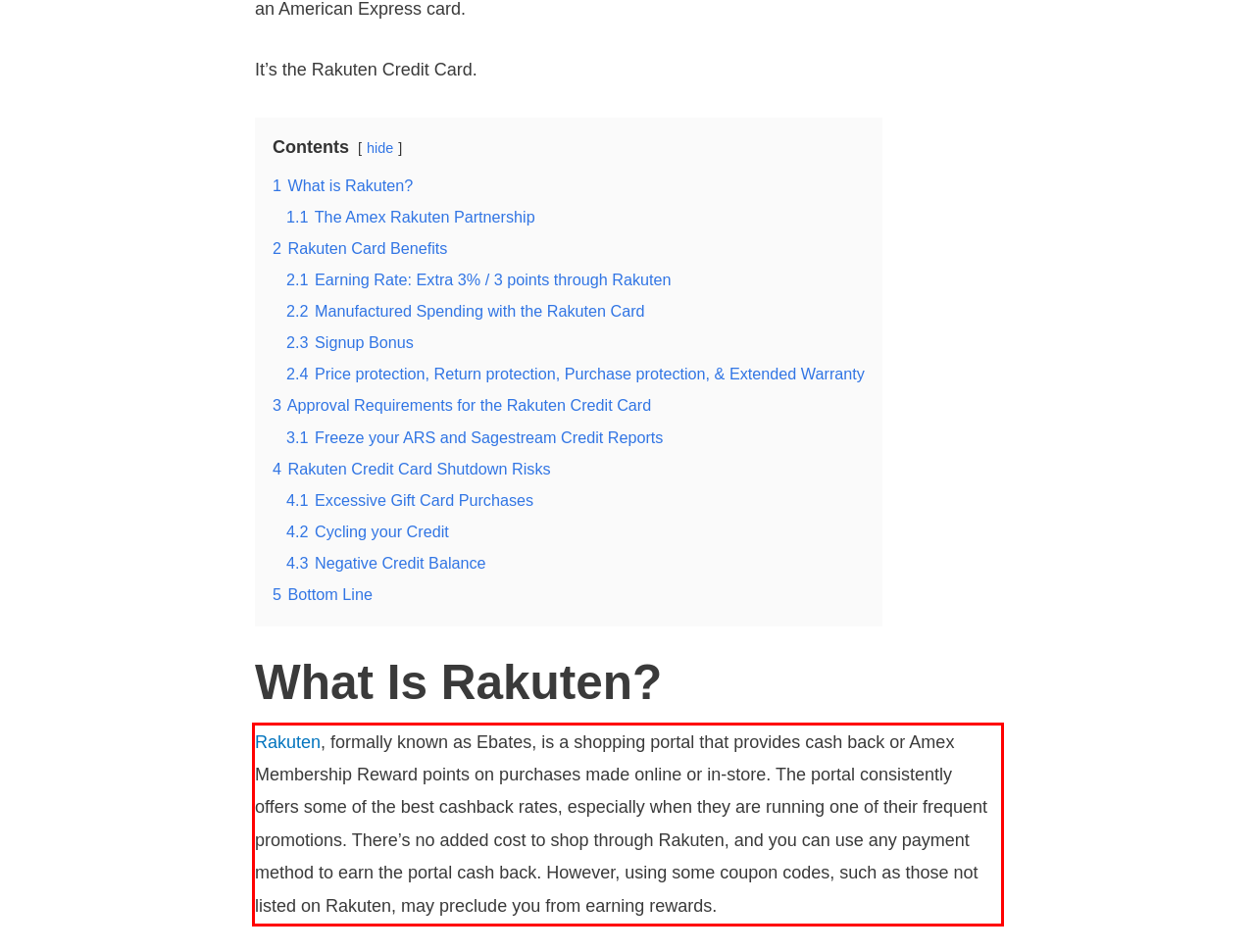You are given a screenshot with a red rectangle. Identify and extract the text within this red bounding box using OCR.

Rakuten, formally known as Ebates, is a shopping portal that provides cash back or Amex Membership Reward points on purchases made online or in-store. The portal consistently offers some of the best cashback rates, especially when they are running one of their frequent promotions. There’s no added cost to shop through Rakuten, and you can use any payment method to earn the portal cash back. However, using some coupon codes, such as those not listed on Rakuten, may preclude you from earning rewards.